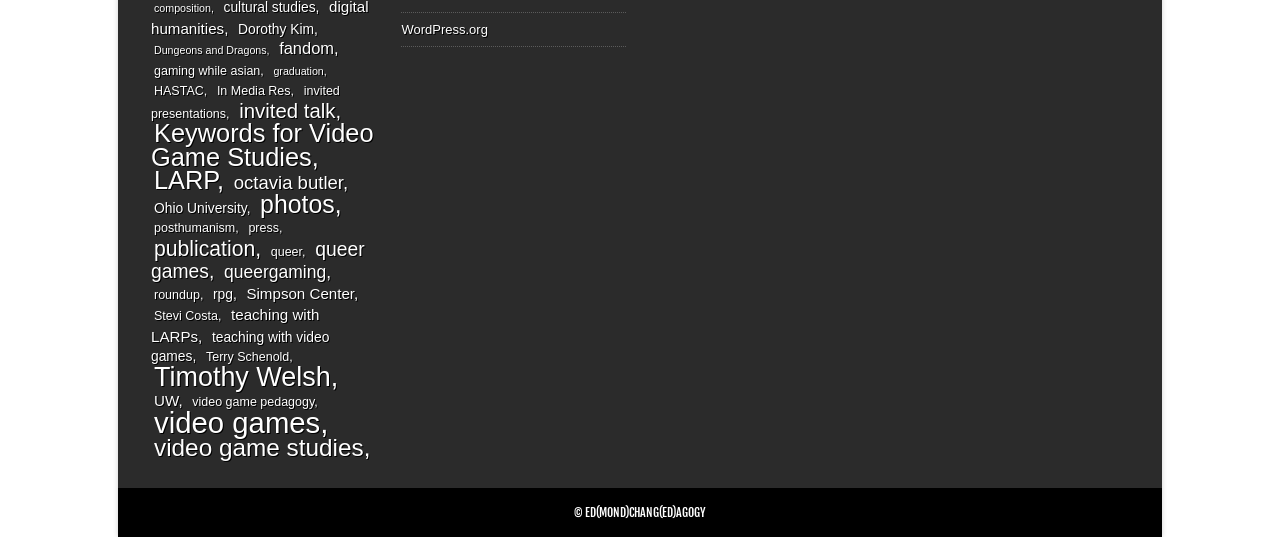What is the purpose of the links on the webpage?
Please give a detailed and elaborate answer to the question.

Based on the structure and content of the webpage, it appears that the links are used to categorize and organize content into various topics, such as games, presentations, and publications.